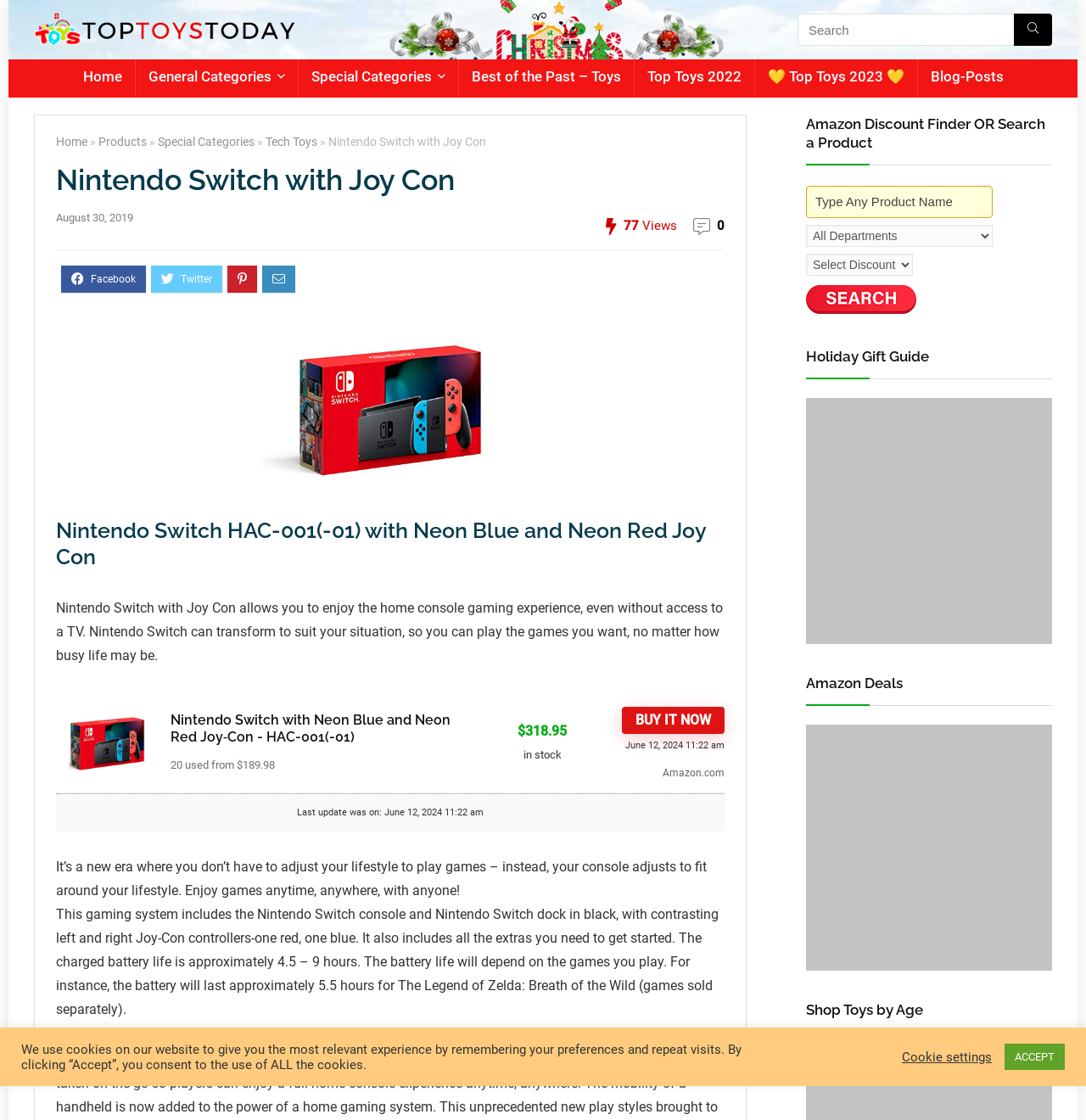Elaborate on the different components and information displayed on the webpage.

This webpage is about the Nintendo Switch with Joy Con, a gaming console that allows users to play games anywhere, anytime. At the top of the page, there is a search bar and a navigation menu with links to "Home", "General Categories", "Special Categories", and more. Below the navigation menu, there is a heading that reads "Nintendo Switch with Joy Con" and a brief description of the product.

On the left side of the page, there is an image of the Nintendo Switch with Joy Con, and below it, there is a heading that reads "Nintendo Switch HAC-001(-01) with Neon Blue and Neon Red Joy Con". Next to the image, there is a block of text that describes the product's features, including its ability to transform to suit different situations and its battery life.

On the right side of the page, there is a section that displays the product's price, which is $318.95, and a link to "BUY IT NOW". Below this section, there is a block of text that describes the product's features in more detail, including its ability to adjust to fit around the user's lifestyle.

Further down the page, there are sections that display related products, customer reviews, and a call-to-action to "Shop Toys by Age". At the very bottom of the page, there is a notice about the use of cookies on the website and buttons to accept or customize cookie settings.

Throughout the page, there are various links and buttons that allow users to navigate to different sections of the website, search for products, and make purchases. The overall layout of the page is clean and easy to navigate, with clear headings and concise text that describes the product and its features.